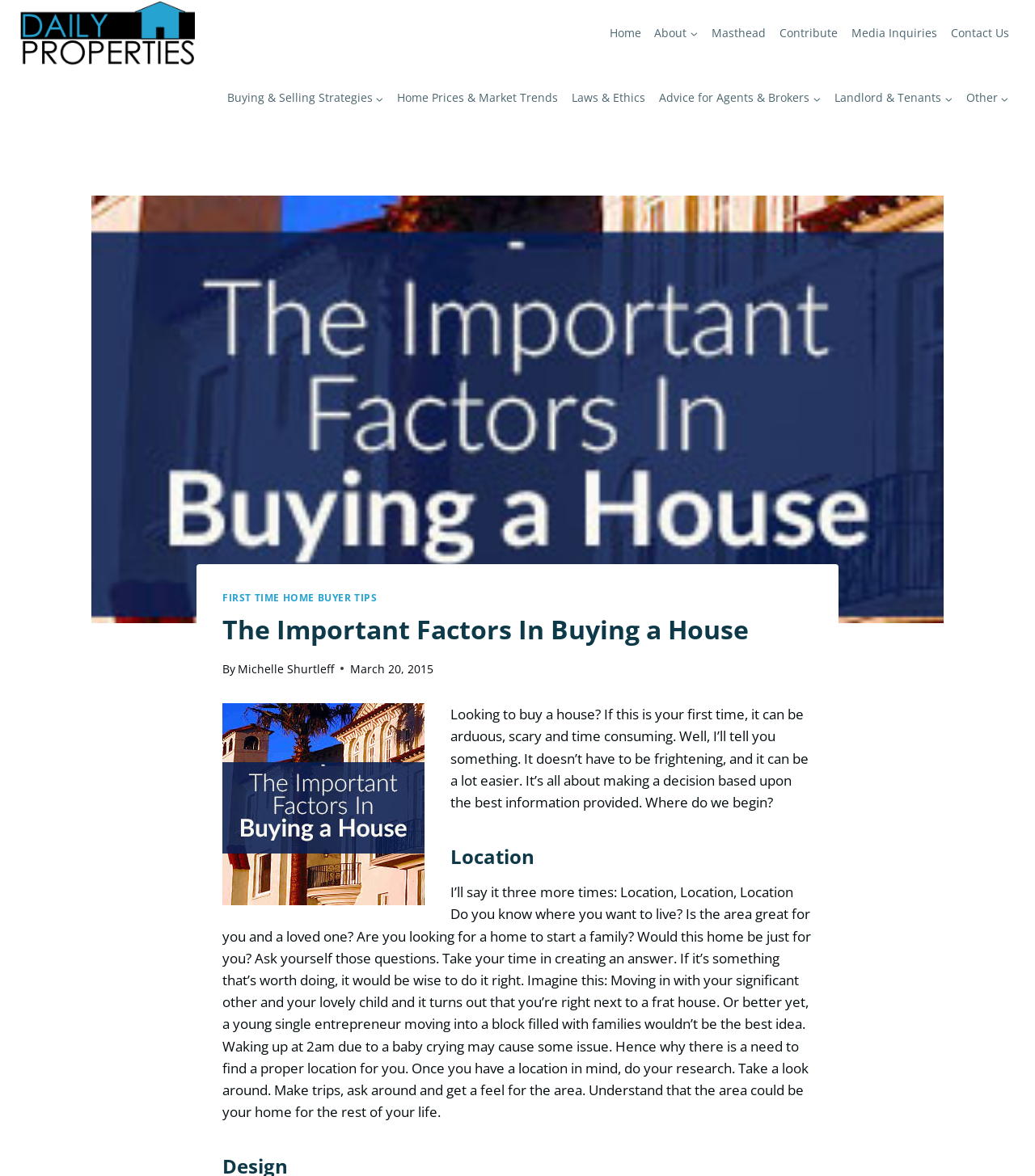Based on the image, provide a detailed response to the question:
Who wrote the article?

I found the author's name by examining the article's metadata, which includes the text 'By Michelle Shurtleff'.